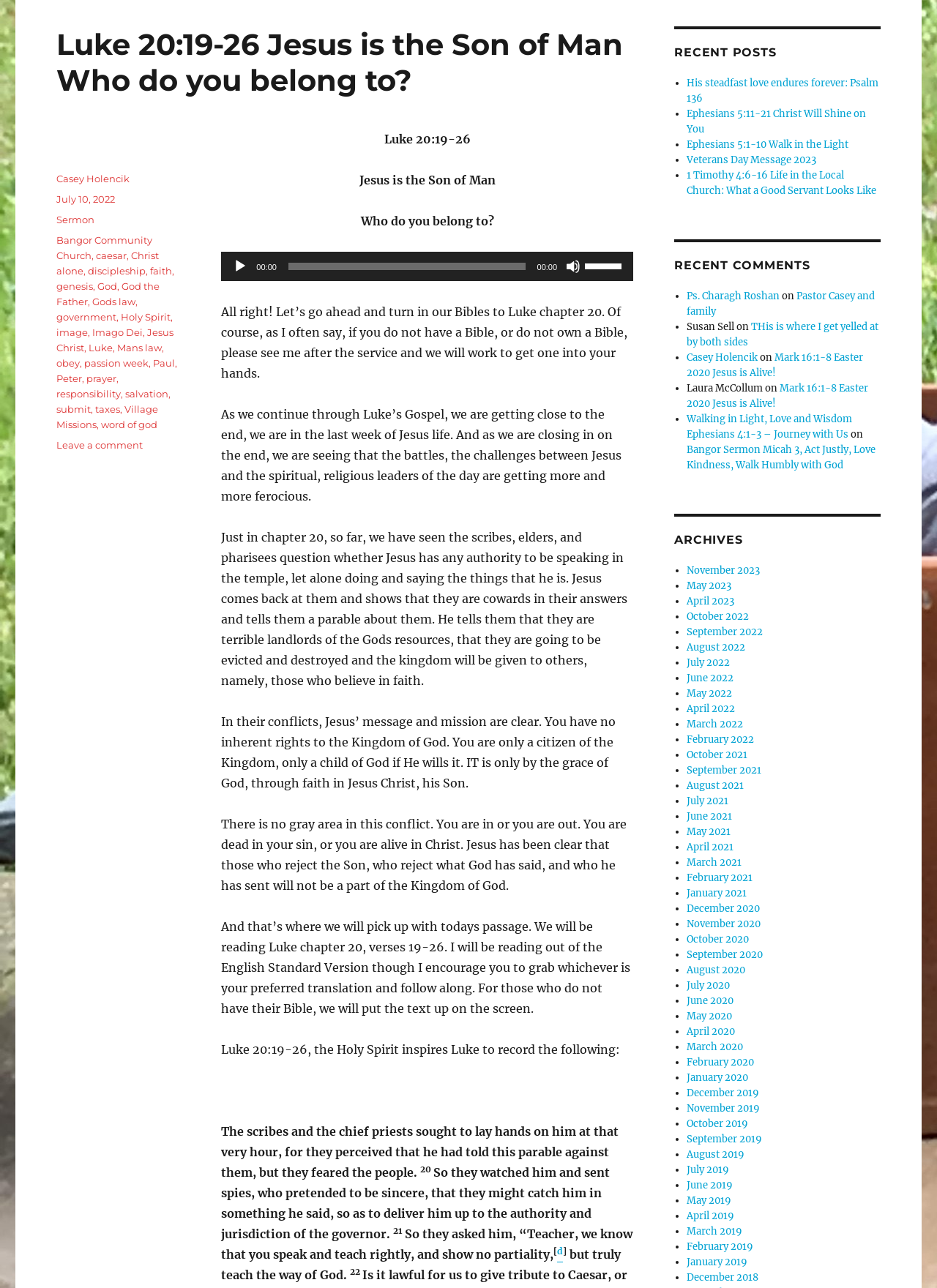Find the bounding box coordinates of the element to click in order to complete the given instruction: "Read the Bible passage in Luke 20:19-26."

[0.236, 0.809, 0.662, 0.821]